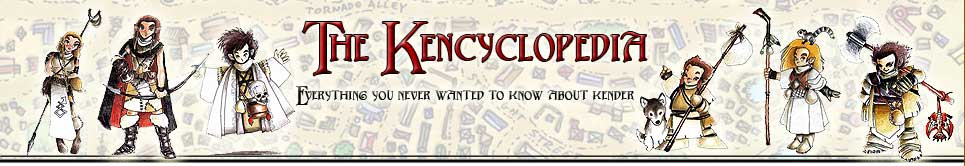What is the background of the header?
Based on the visual, give a brief answer using one word or a short phrase.

light, patterned